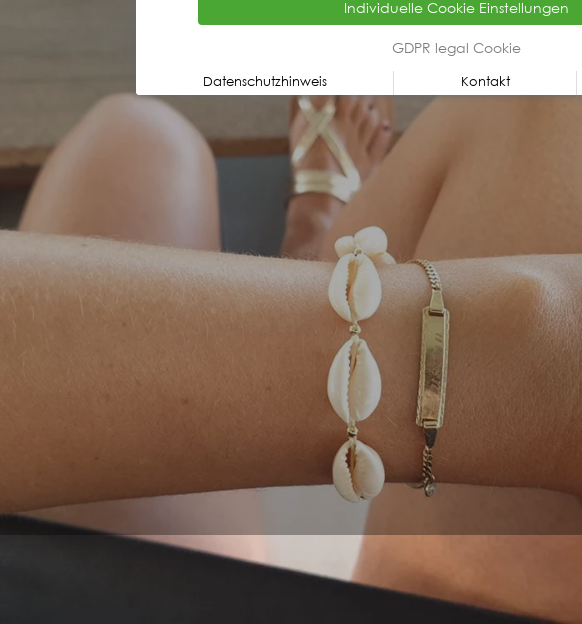Describe the scene depicted in the image with great detail.

This image showcases a stylish and summery accessory set, featuring a delicate gold Kauri shell bracelet adorned with five cowrie shells. The bracelet is designed to capture a boho beach vibe, perfect for vacation wear. Paired with the shell bracelet is a complementary gold-plated bracelet with a sleek rectangular charm, emphasizing elegance and simplicity. The setting suggests a relaxed atmosphere, likely on a sunny beach or at a leisurely outdoor gathering. The person wearing the bracelets has their arm gently resting, showcasing the accessories while lounging comfortably. The backdrop and casual pose evoke feelings of summer relaxation and adventure.